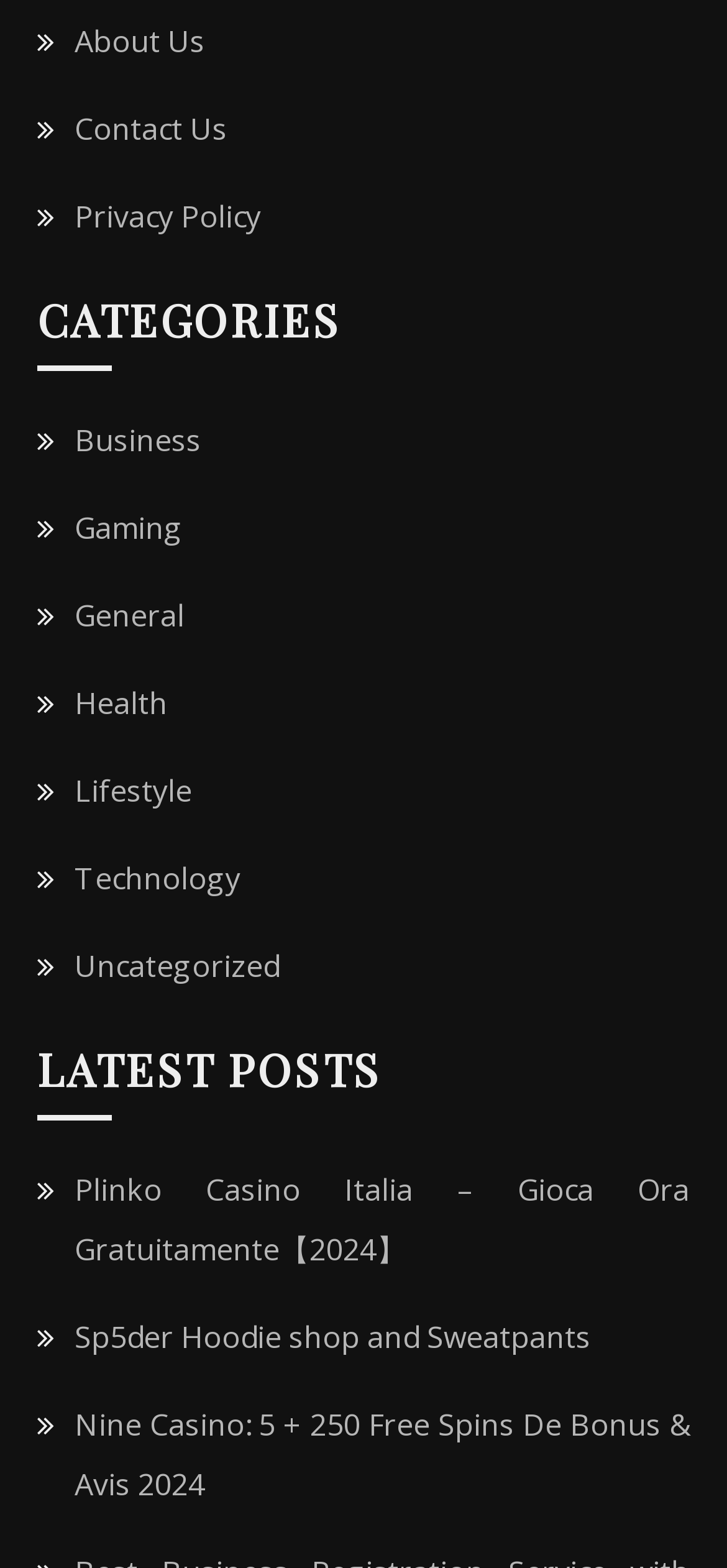Locate the bounding box coordinates of the area that needs to be clicked to fulfill the following instruction: "View Business category". The coordinates should be in the format of four float numbers between 0 and 1, namely [left, top, right, bottom].

[0.103, 0.267, 0.277, 0.293]